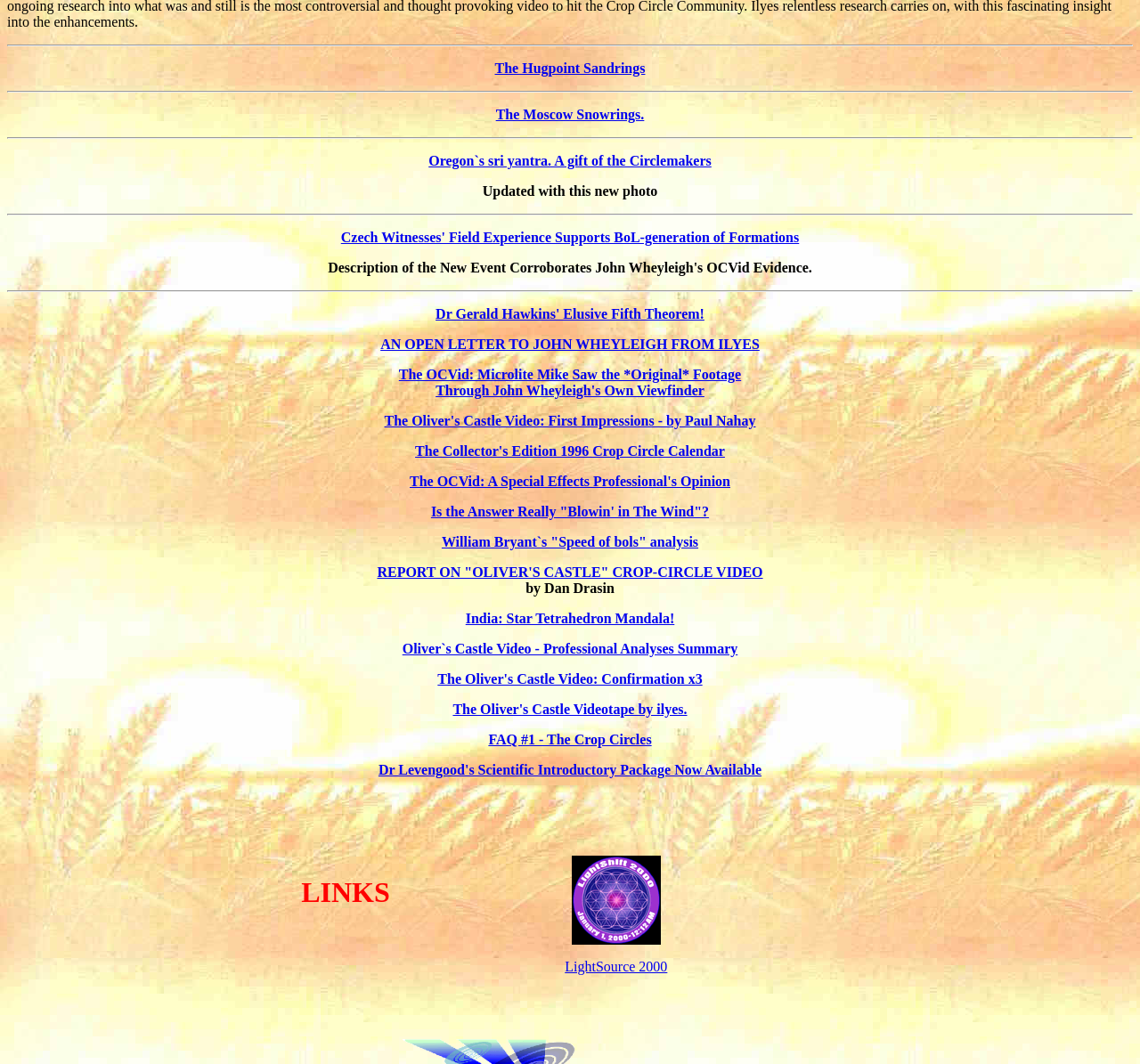Please reply to the following question with a single word or a short phrase:
What is the purpose of the LayoutTable element?

Organizing links